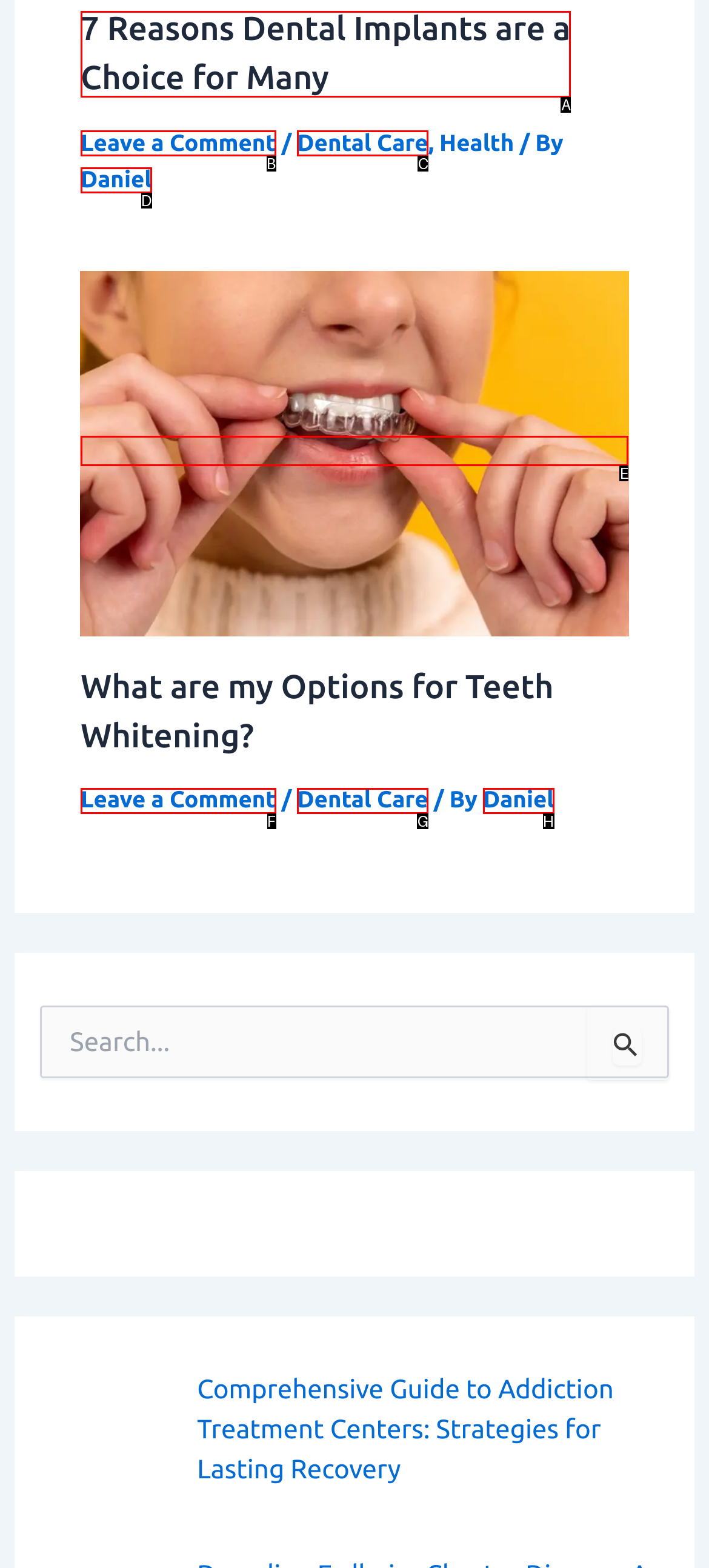Determine which HTML element to click on in order to complete the action: Read more about What are my Options for Teeth Whitening?.
Reply with the letter of the selected option.

E